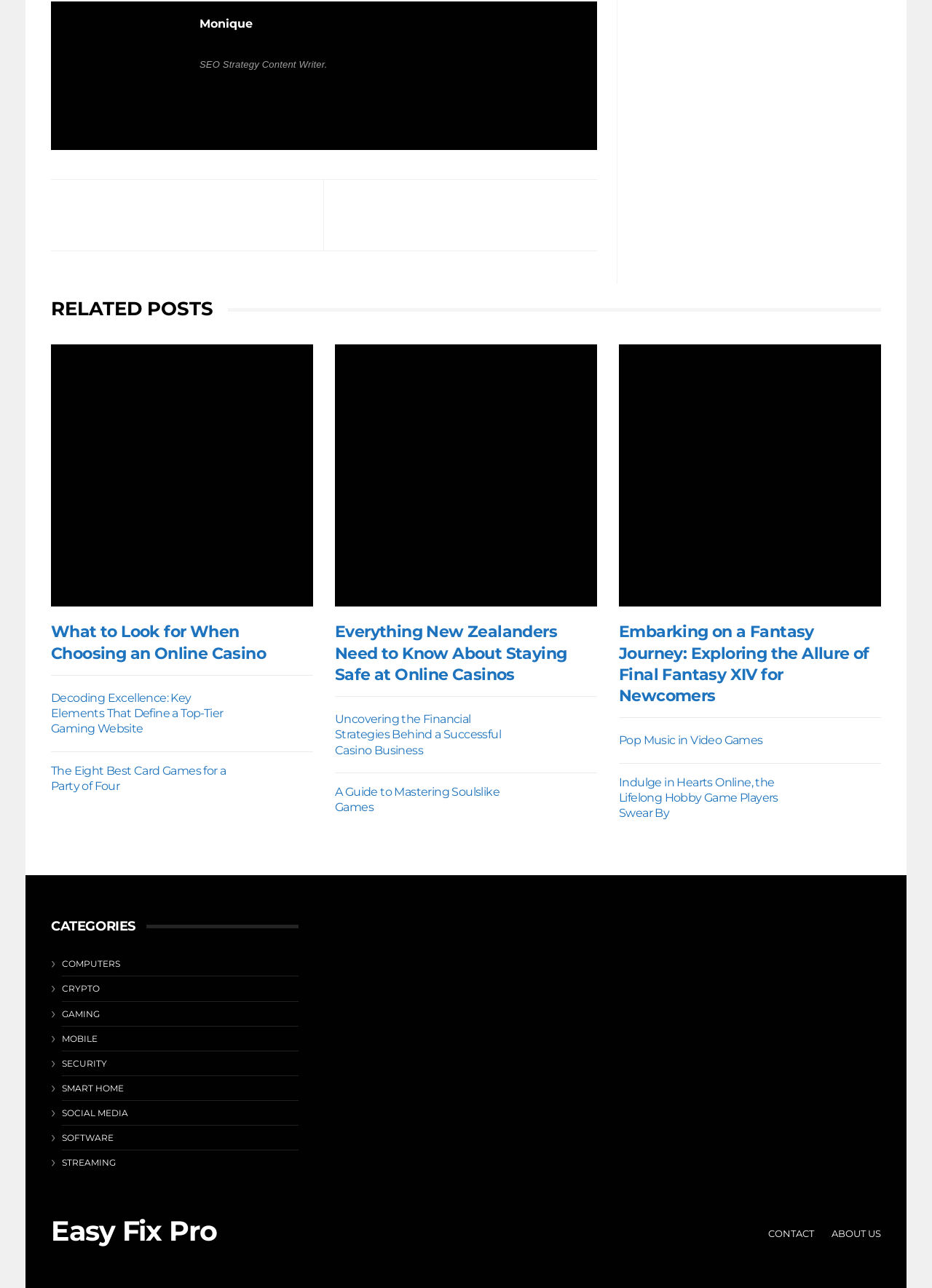Please provide a one-word or short phrase answer to the question:
Where is the 'CONTACT' link located?

Bottom right